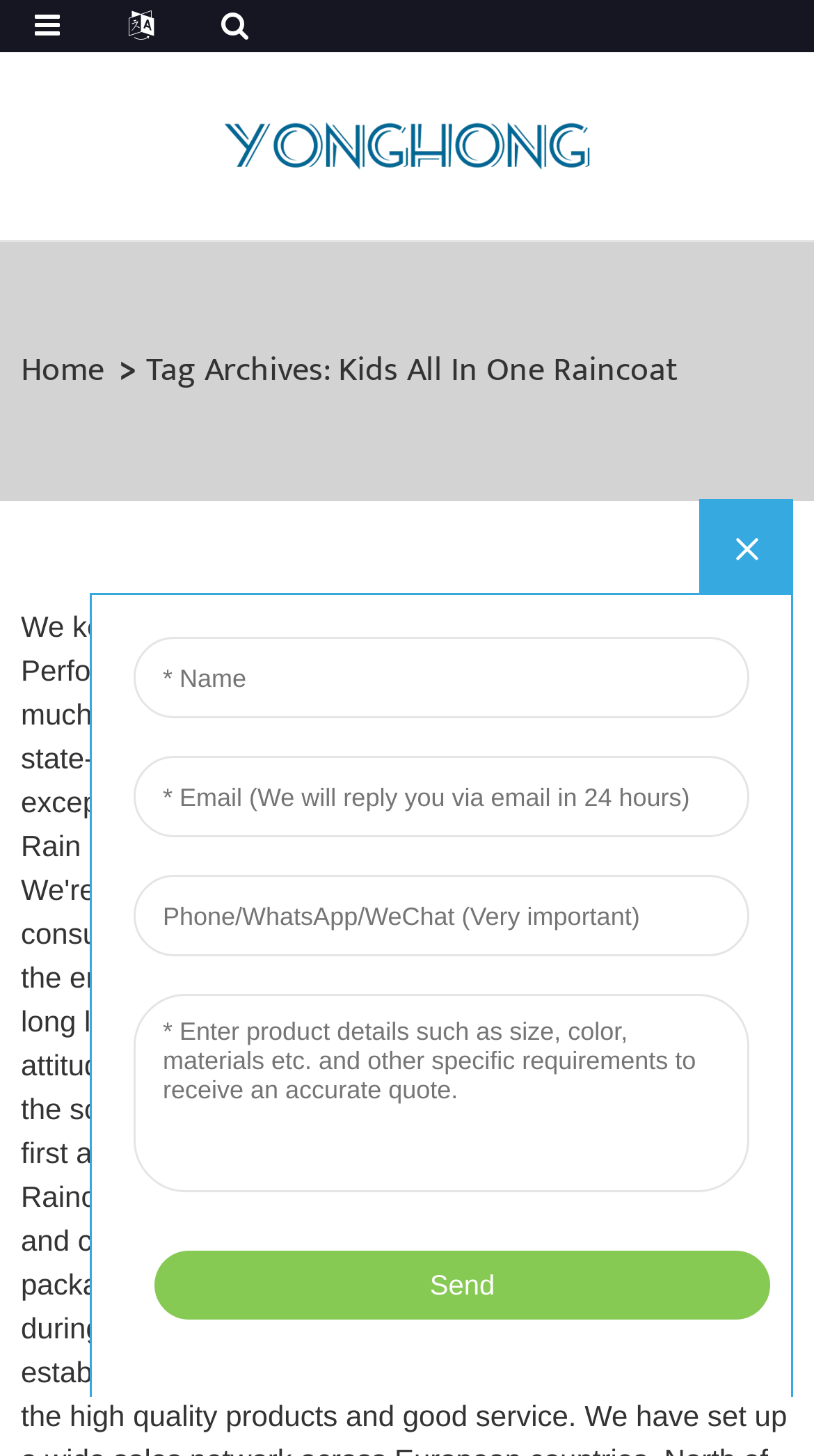What is the color of the logo?
Please look at the screenshot and answer in one word or a short phrase.

Not specified